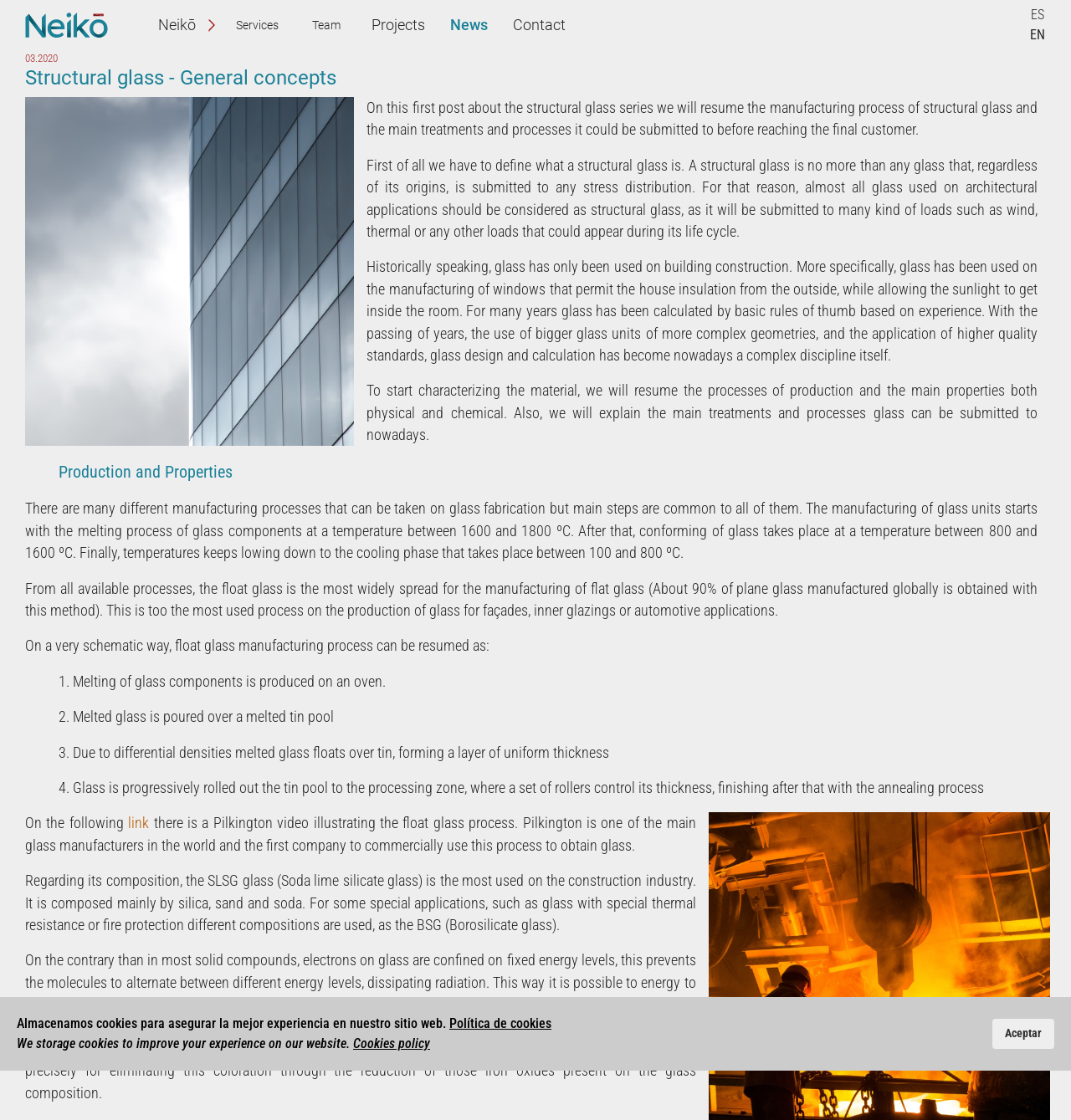Determine the heading of the webpage and extract its text content.

Structural glass - General concepts